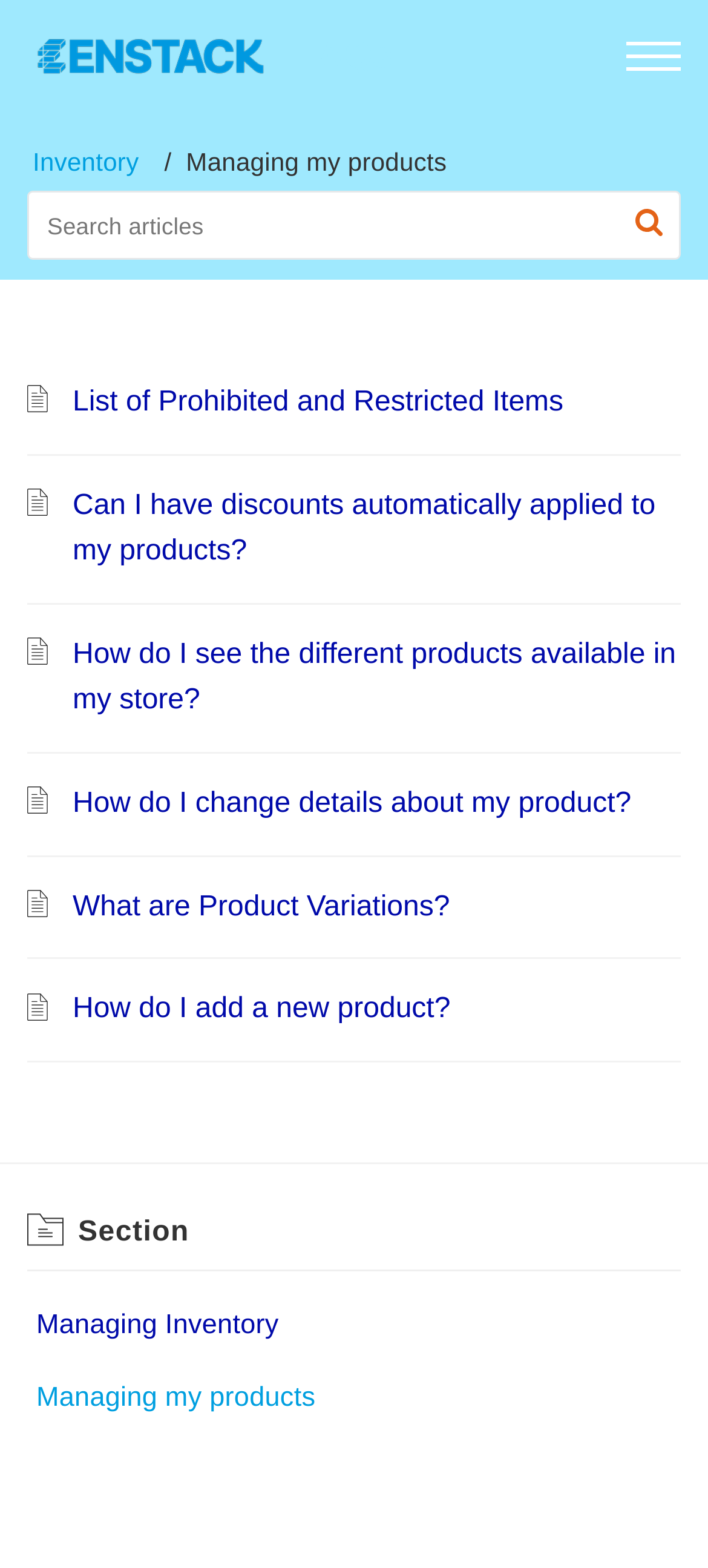Determine the bounding box coordinates of the region I should click to achieve the following instruction: "Click on FAQs home". Ensure the bounding box coordinates are four float numbers between 0 and 1, i.e., [left, top, right, bottom].

[0.038, 0.02, 0.387, 0.052]